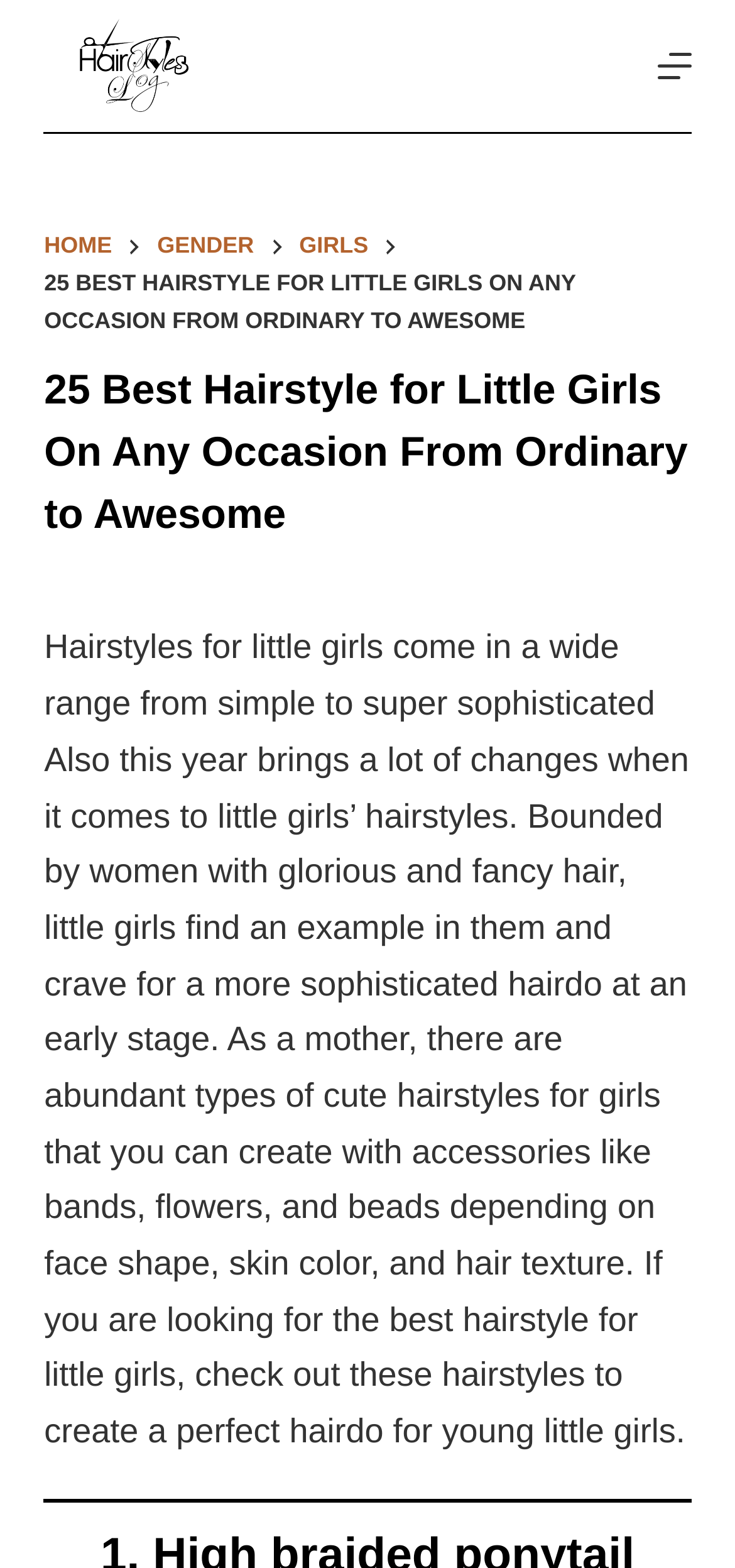Using the description "Menu", predict the bounding box of the relevant HTML element.

[0.894, 0.031, 0.94, 0.053]